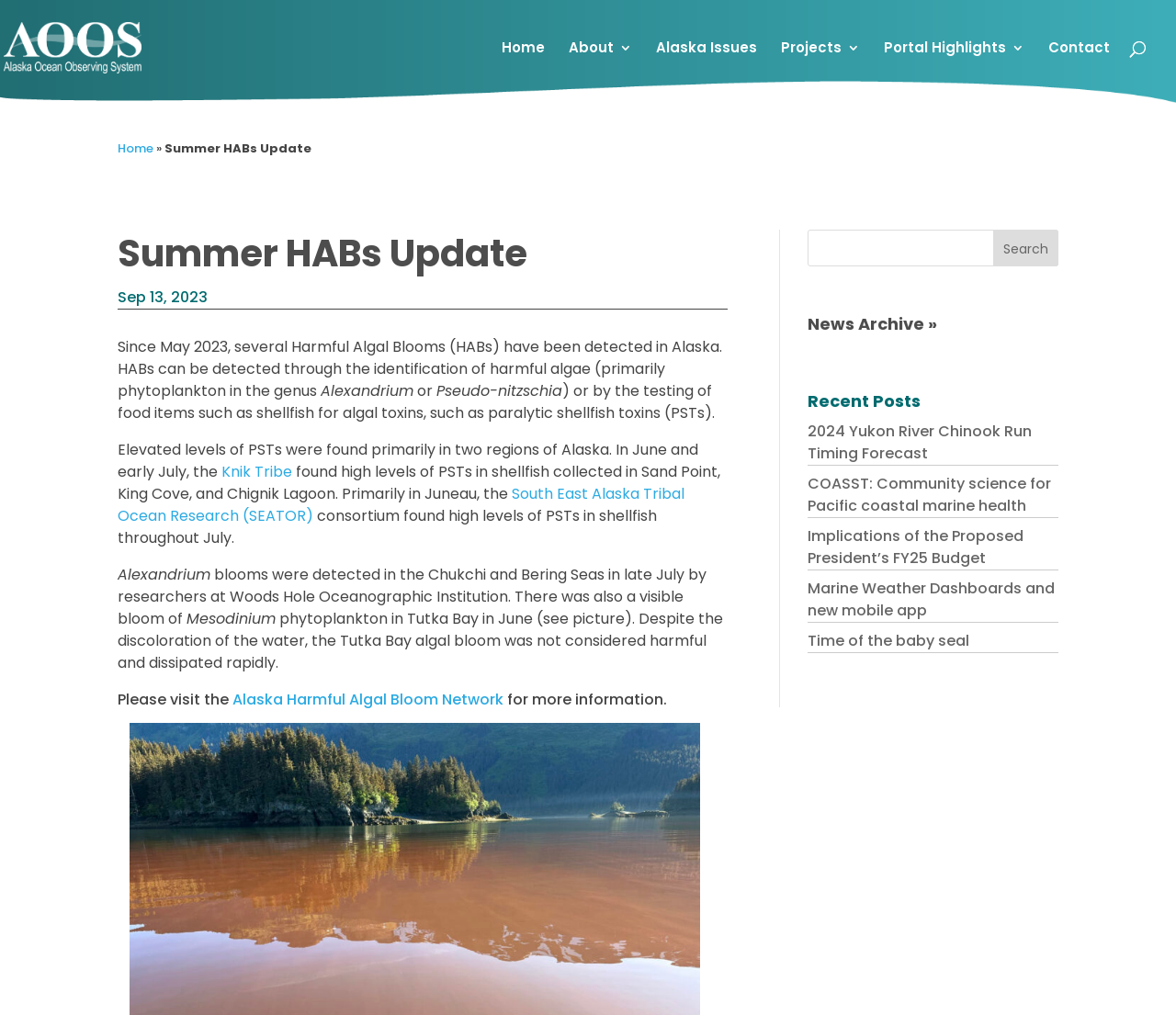What is the purpose of the link 'Skip to content'?
Using the image as a reference, answer the question in detail.

The link 'Skip to content' is likely placed at the top of the webpage to allow users to bypass the navigation menu and other unnecessary elements and directly access the main content of the webpage.